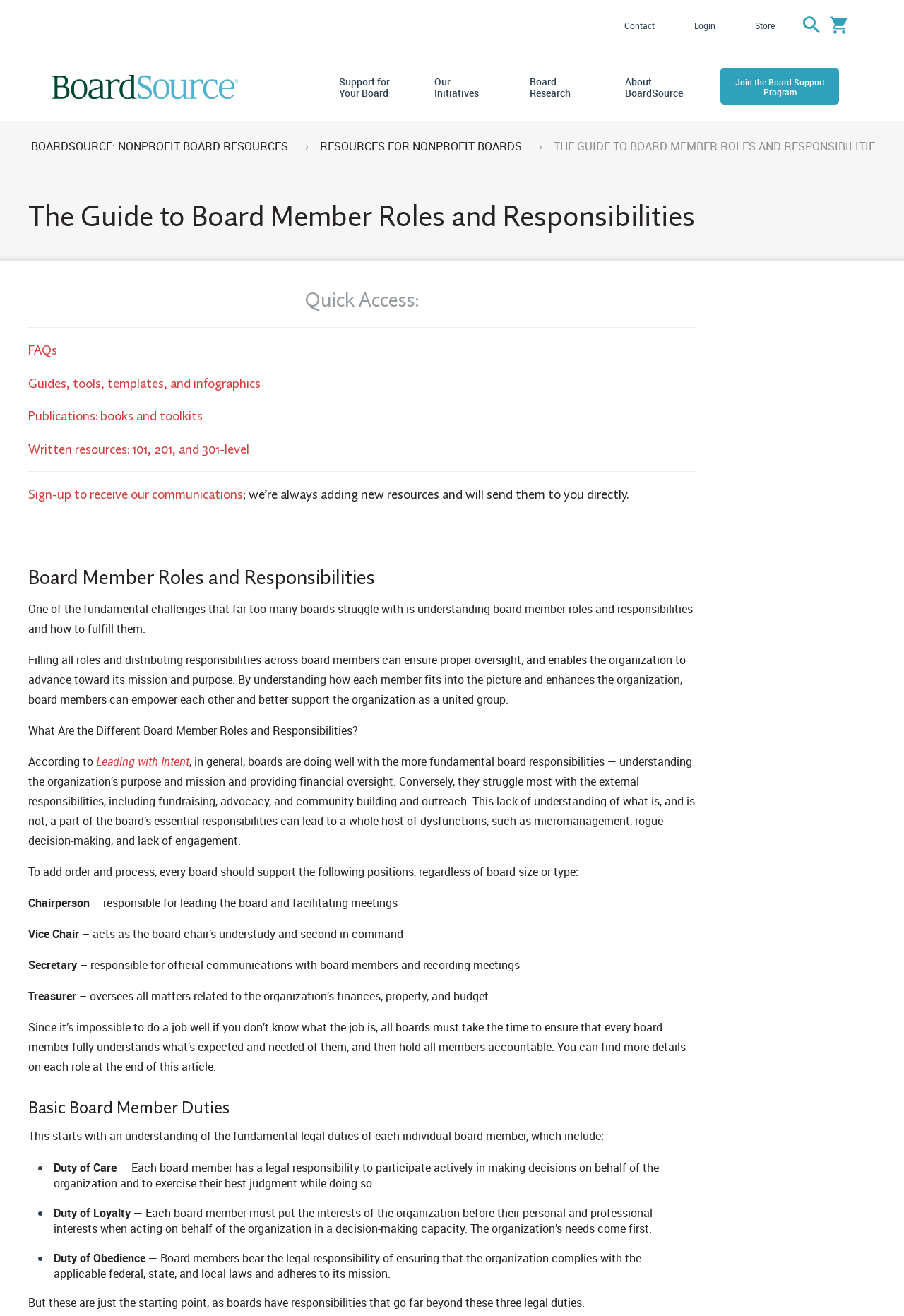What is the purpose of the 'Sign-up to receive our communications' link?
Observe the image and answer the question with a one-word or short phrase response.

To receive new resources and communications